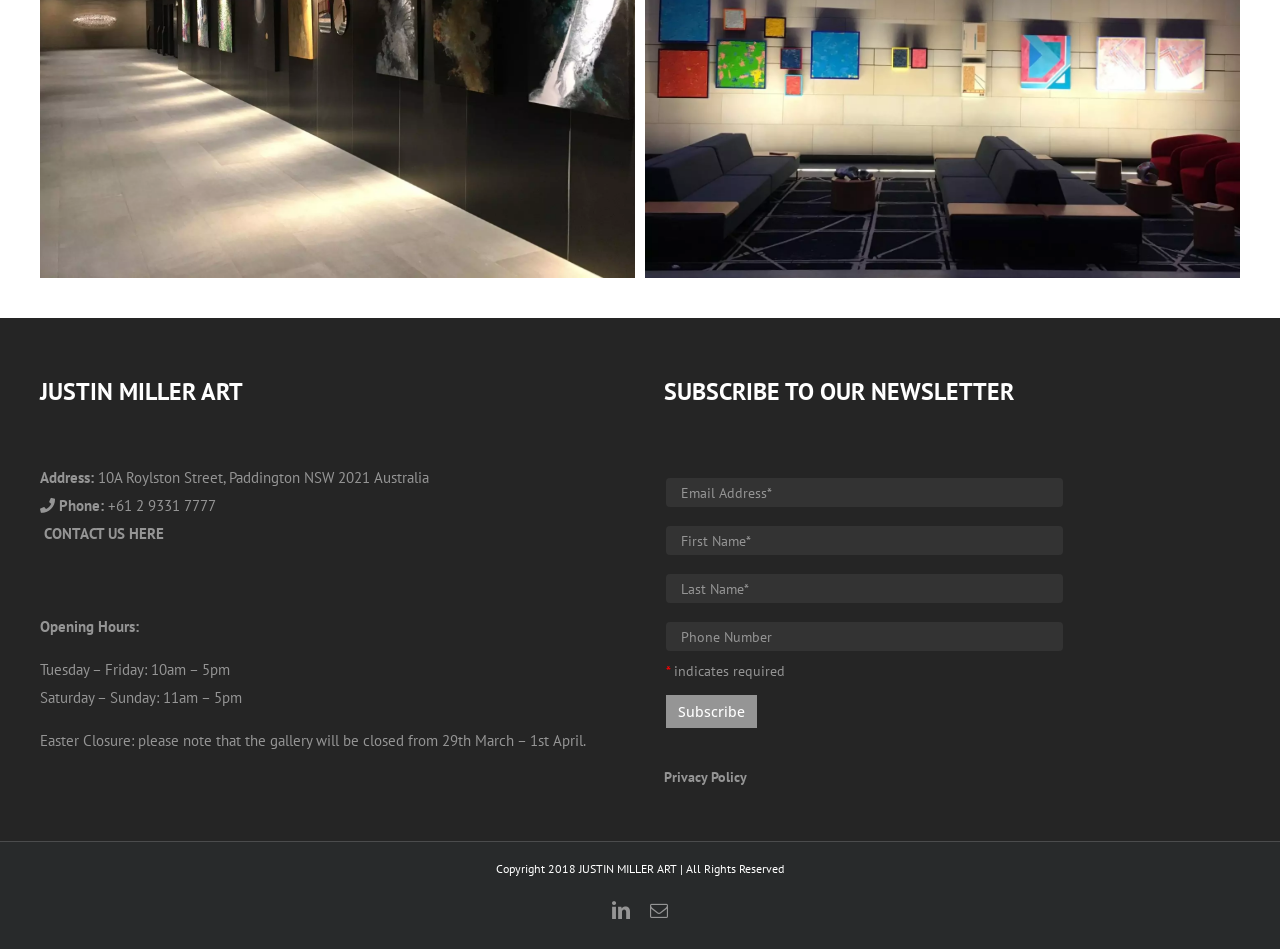Please predict the bounding box coordinates (top-left x, top-left y, bottom-right x, bottom-right y) for the UI element in the screenshot that fits the description: +61 2 9331 7777

[0.084, 0.523, 0.169, 0.543]